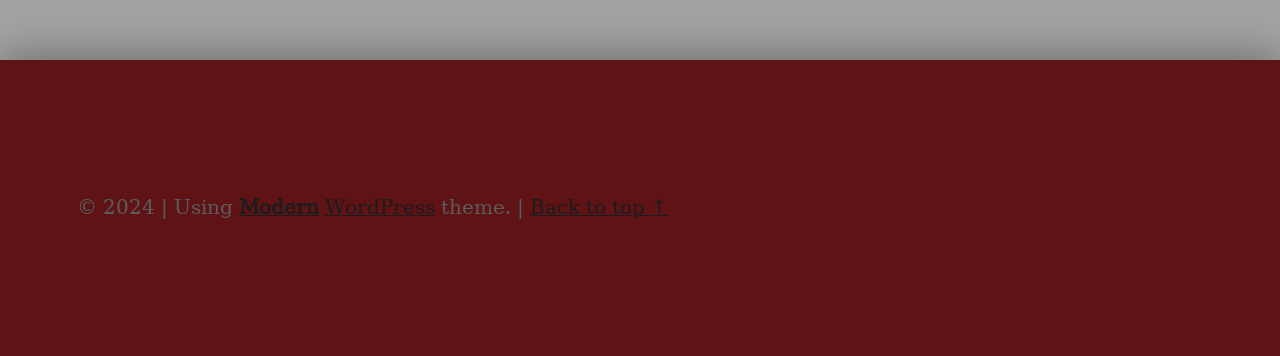What is the copyright year?
Please provide a comprehensive answer to the question based on the webpage screenshot.

The copyright year can be found at the bottom of the webpage, where it says '© 2024'.